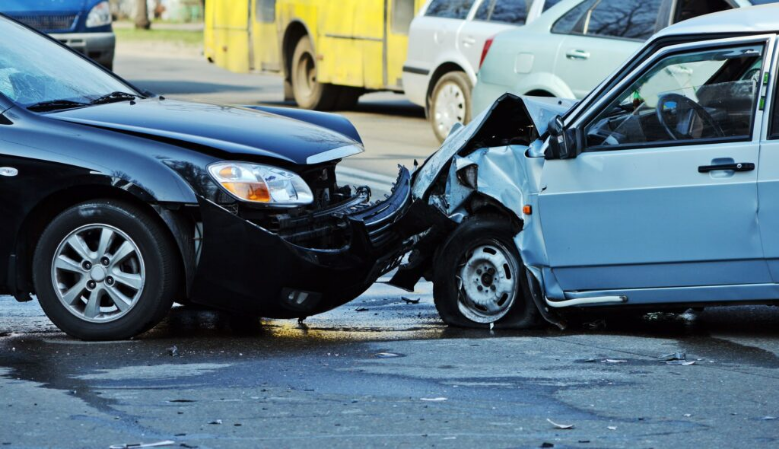Give a one-word or short-phrase answer to the following question: 
What is scattered on the roadway?

Glass and debris